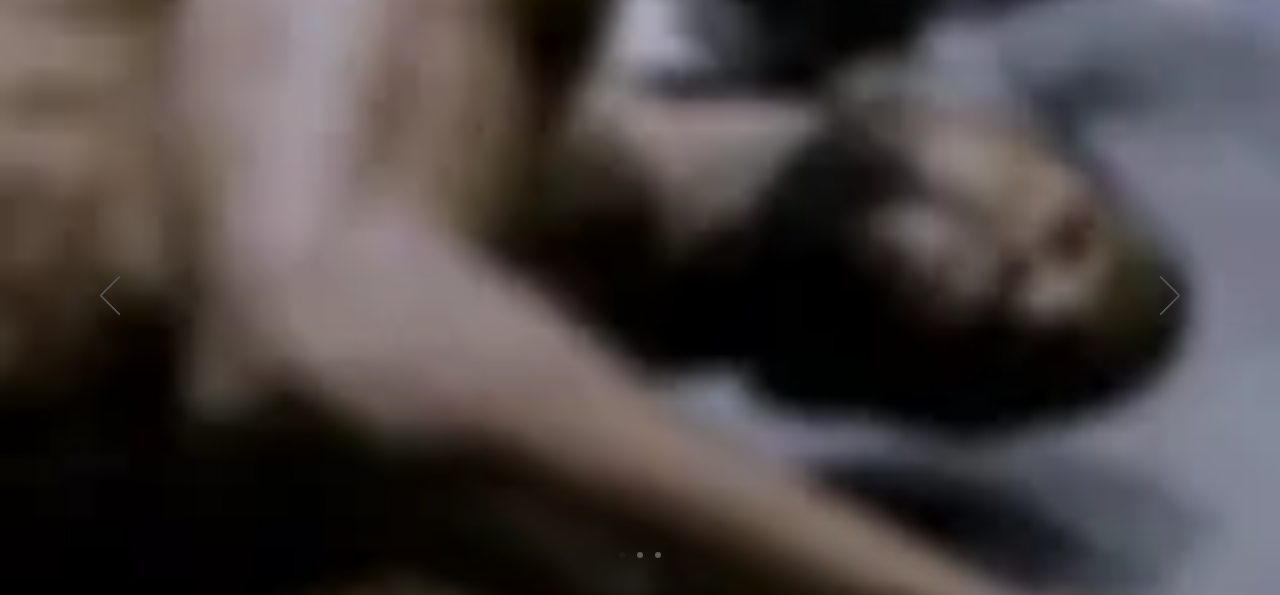Provide a thorough description of what you see in the image.

The image captures a raw and powerful moment featuring a man lying on the ground, partially in shadow. His posture suggests a state of exhaustion or distress, highlighting a stark emotional intensity. The surrounding environment appears to be somewhat undefined, with an abstract quality to it, lending a sense of disorientation. The image is framed within a navigation context, allowing viewers to explore previous and next images, suggesting that it is part of a larger visual narrative. This context adds to the emotional weight, inviting contemplation on the circumstances surrounding what is depicted in the scene.